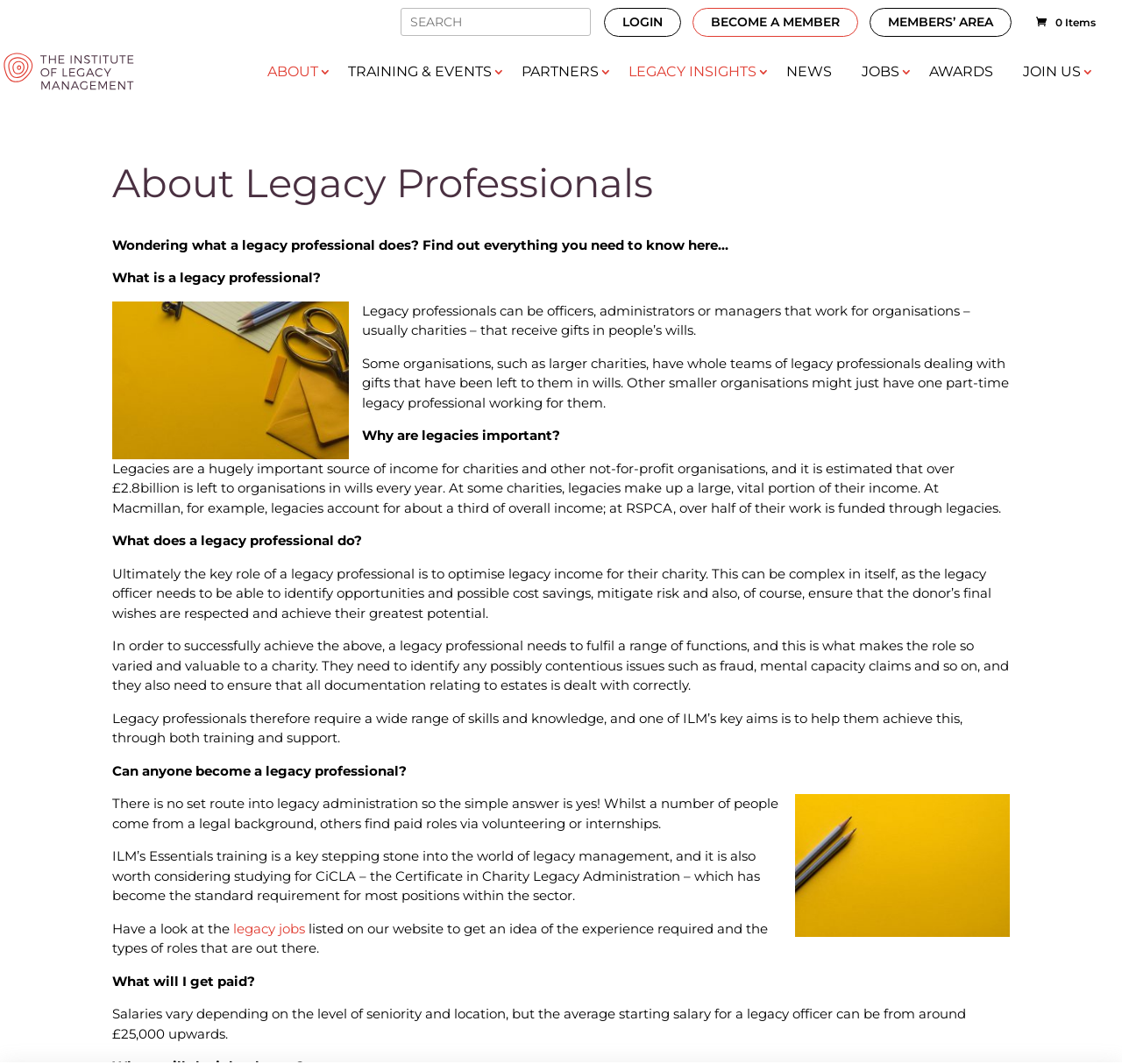Specify the bounding box coordinates of the area to click in order to follow the given instruction: "Learn about training and events."

[0.298, 0.062, 0.45, 0.073]